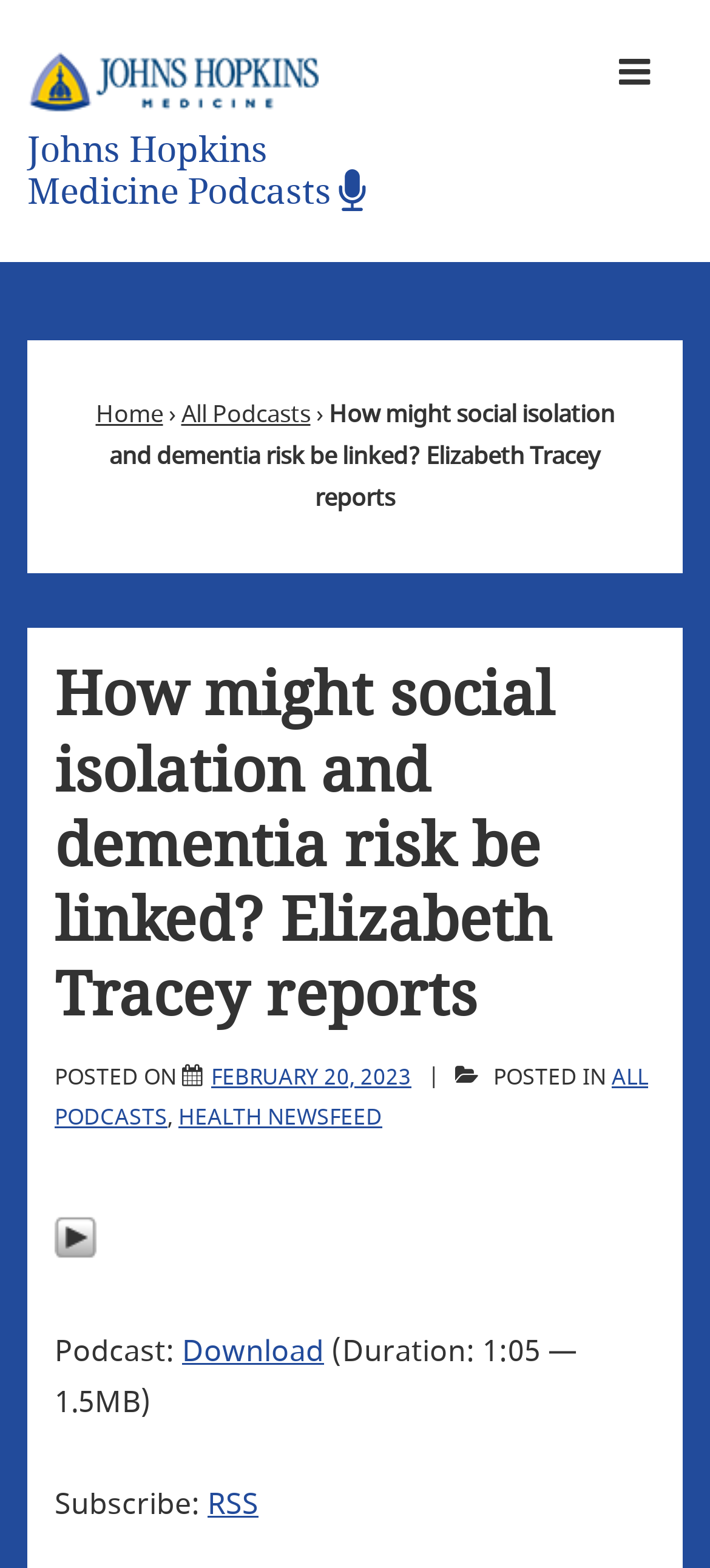Give the bounding box coordinates for this UI element: "Johns Hopkins Medicine Podcasts". The coordinates should be four float numbers between 0 and 1, arranged as [left, top, right, bottom].

[0.038, 0.081, 0.603, 0.135]